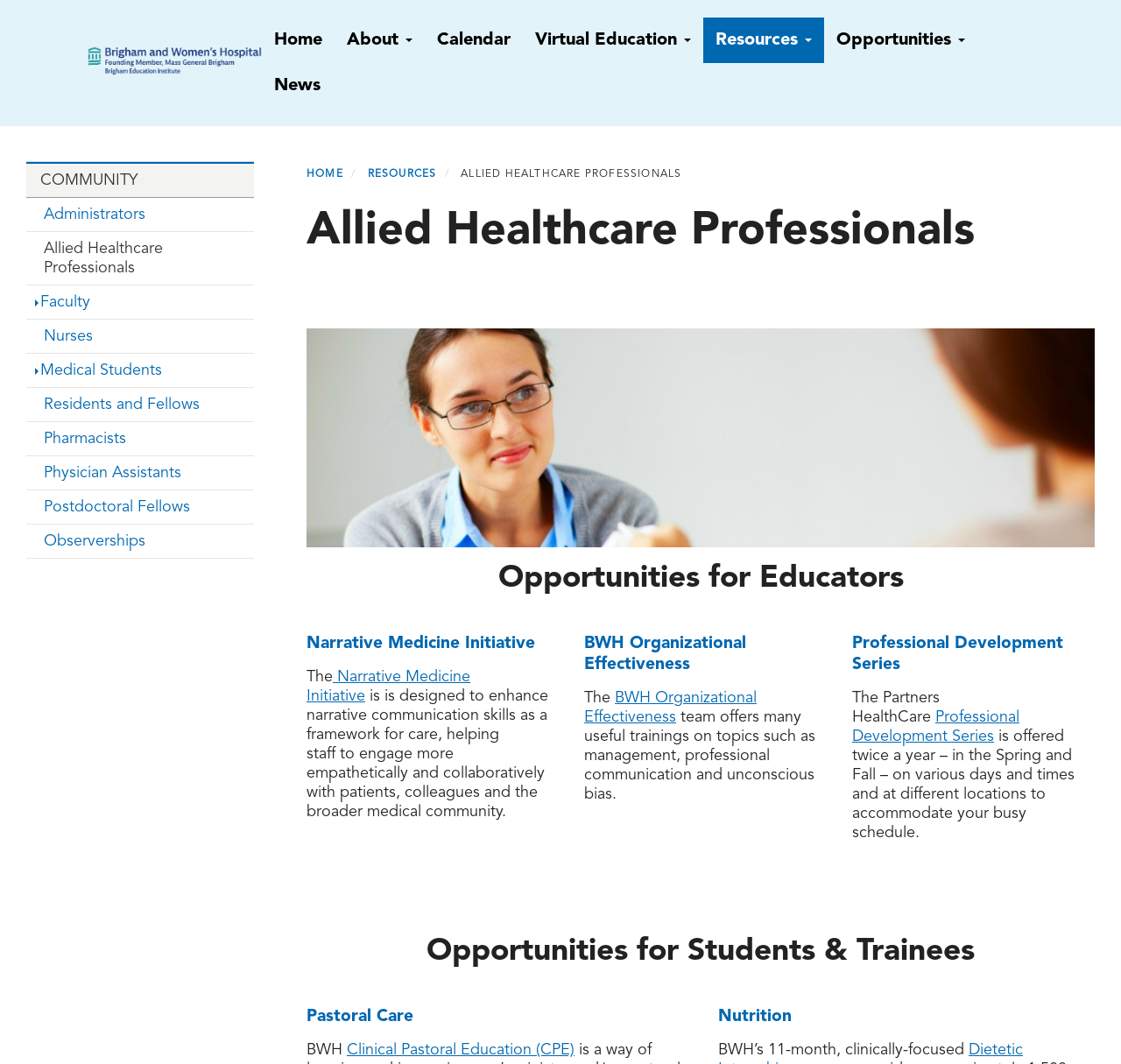Find the bounding box coordinates for the element that must be clicked to complete the instruction: "Navigate to the 'About' menu". The coordinates should be four float numbers between 0 and 1, indicated as [left, top, right, bottom].

[0.299, 0.016, 0.379, 0.059]